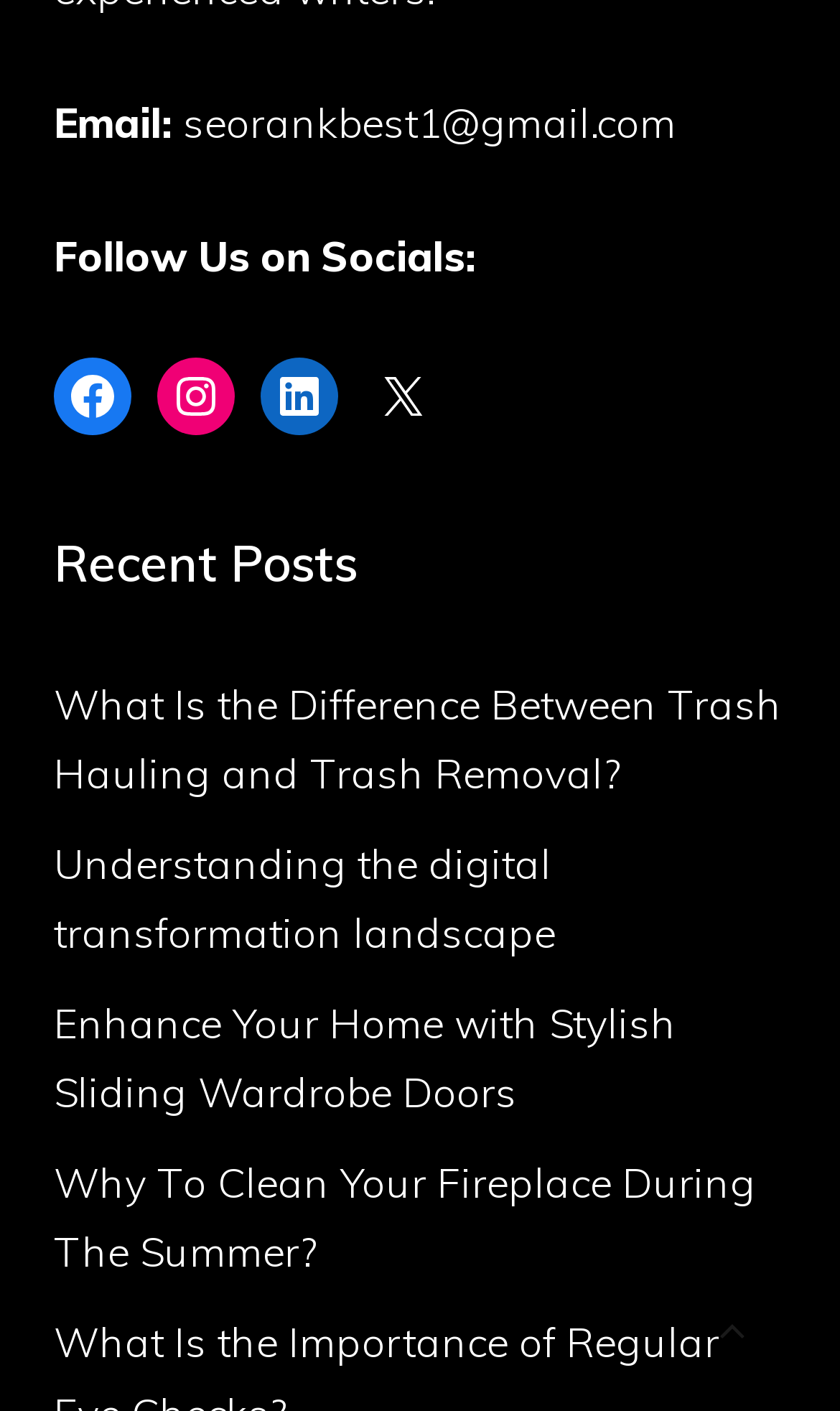Use one word or a short phrase to answer the question provided: 
What is the email address provided?

seorankbest1@gmail.com